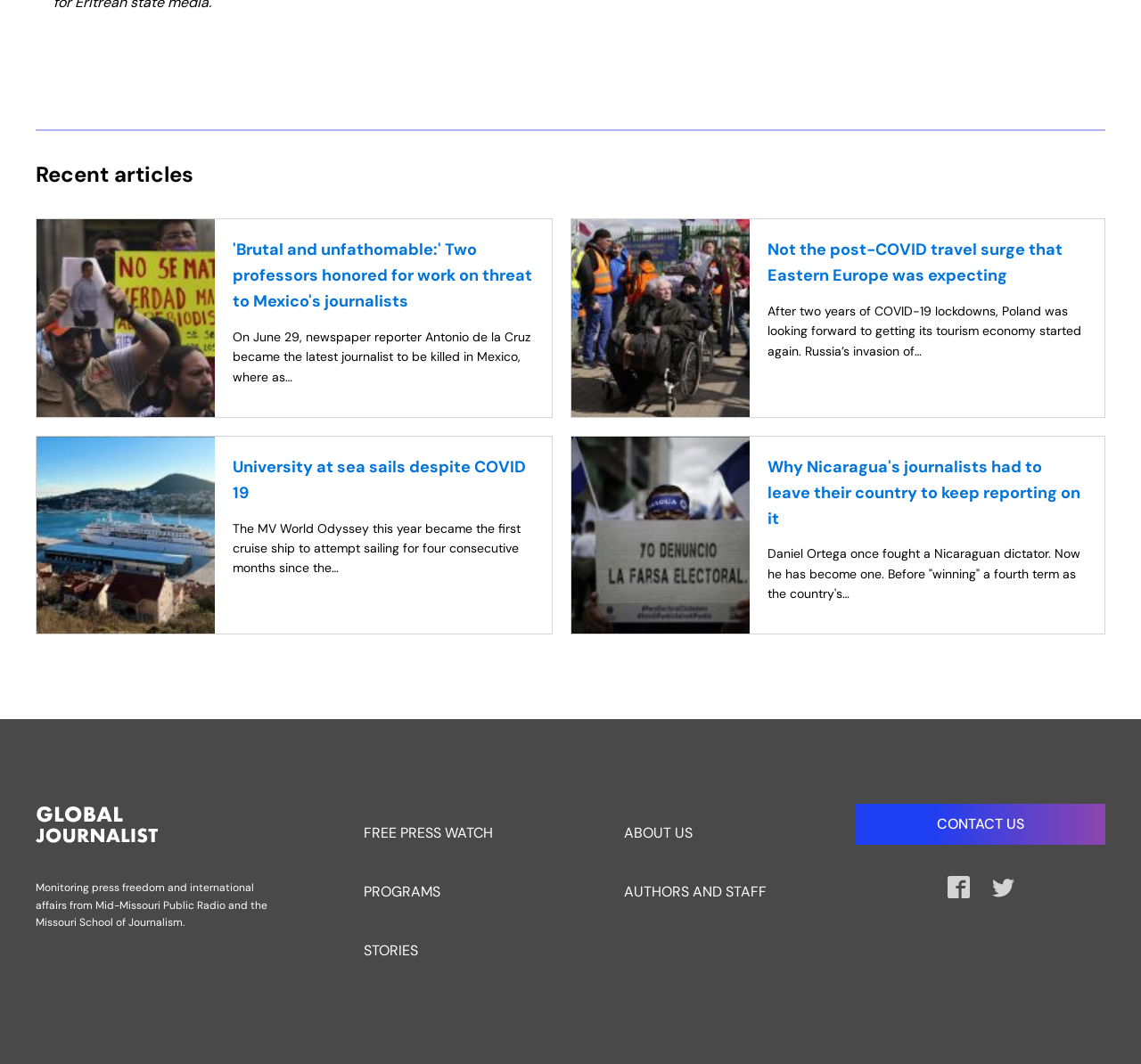Given the following UI element description: "Programs", find the bounding box coordinates in the webpage screenshot.

[0.318, 0.811, 0.447, 0.866]